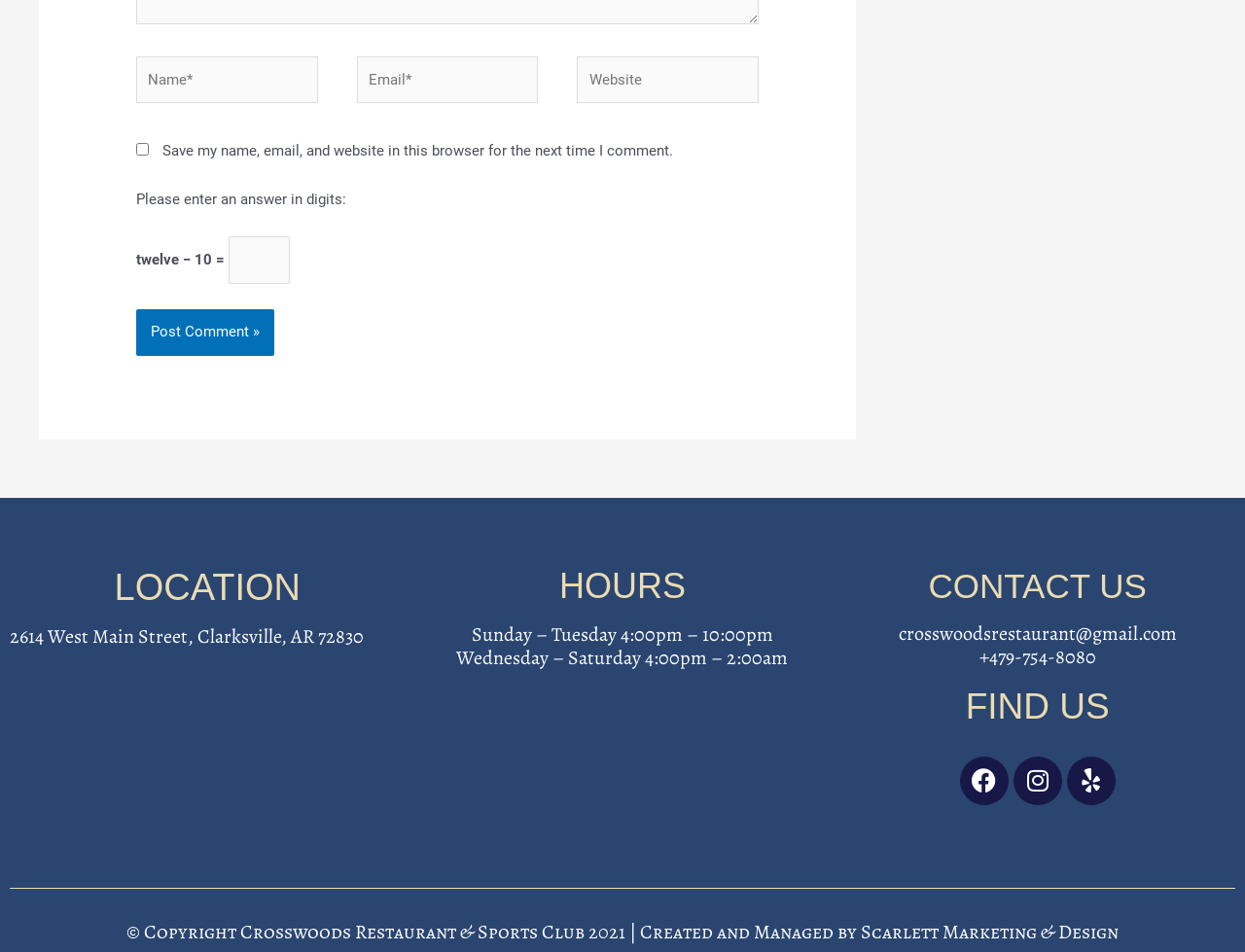What are the hours of operation on Sundays?
Provide a thorough and detailed answer to the question.

I found the hours of operation by looking at the 'HOURS' section of the webpage, where it is stated that 'Sunday – Tuesday 4:00pm – 10:00pm'.